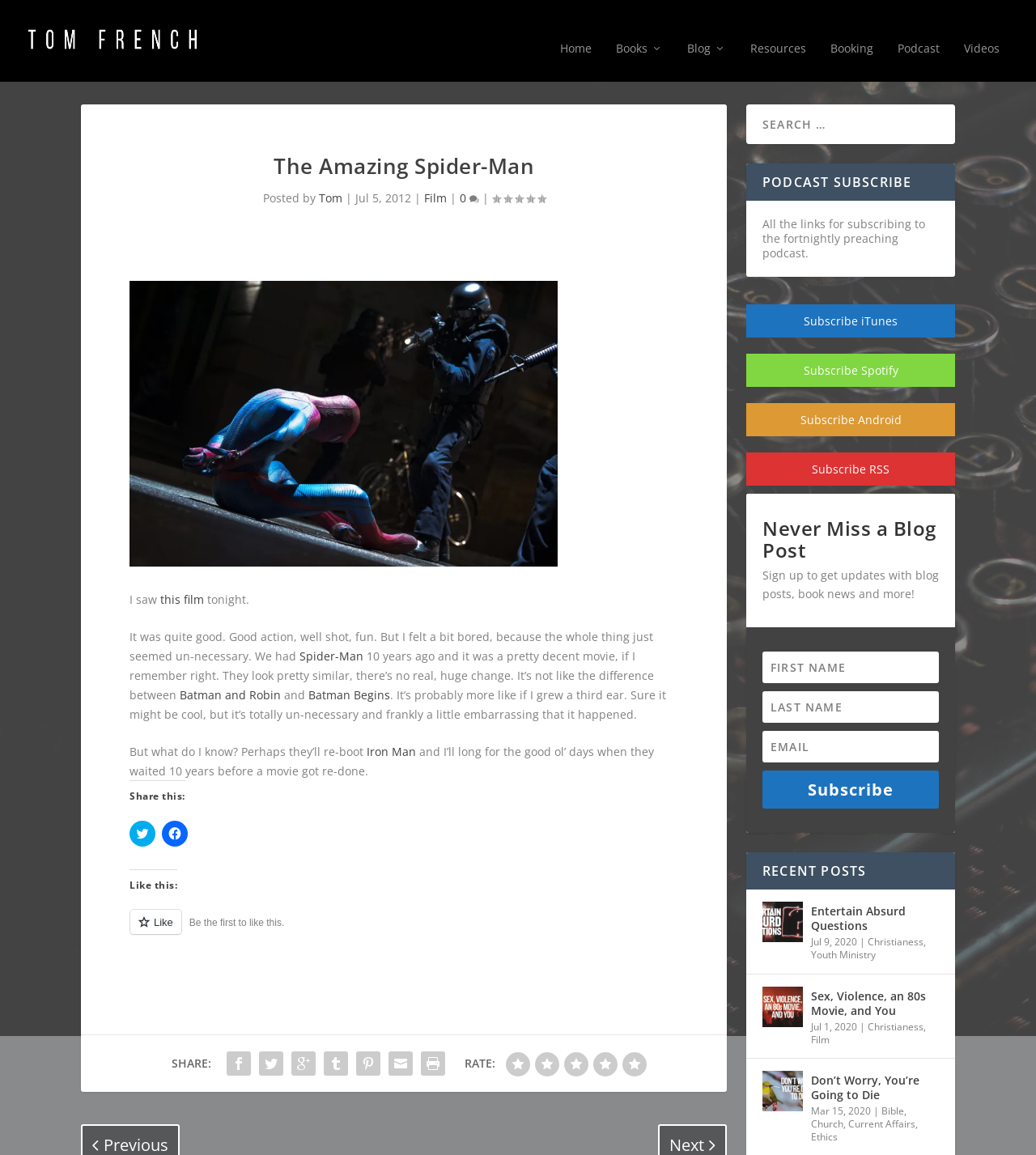Provide the bounding box coordinates of the HTML element described as: "Entertain Absurd Questions". The bounding box coordinates should be four float numbers between 0 and 1, i.e., [left, top, right, bottom].

[0.783, 0.774, 0.906, 0.804]